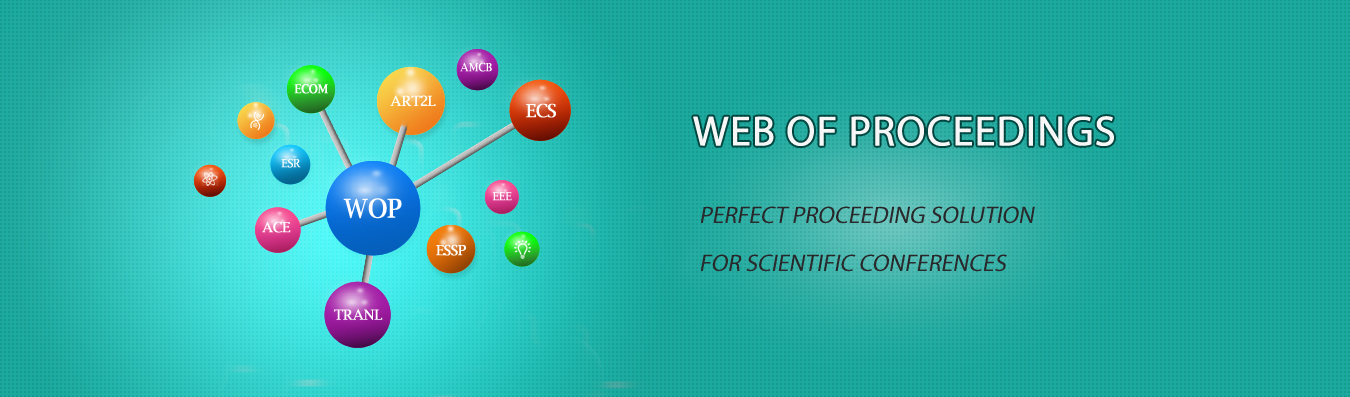Based on the image, please respond to the question with as much detail as possible:
What is the pattern of the background?

The question inquires about the pattern of the background in the image. The caption describes the background as featuring a subtle textured teal pattern, which provides the answer to the question.